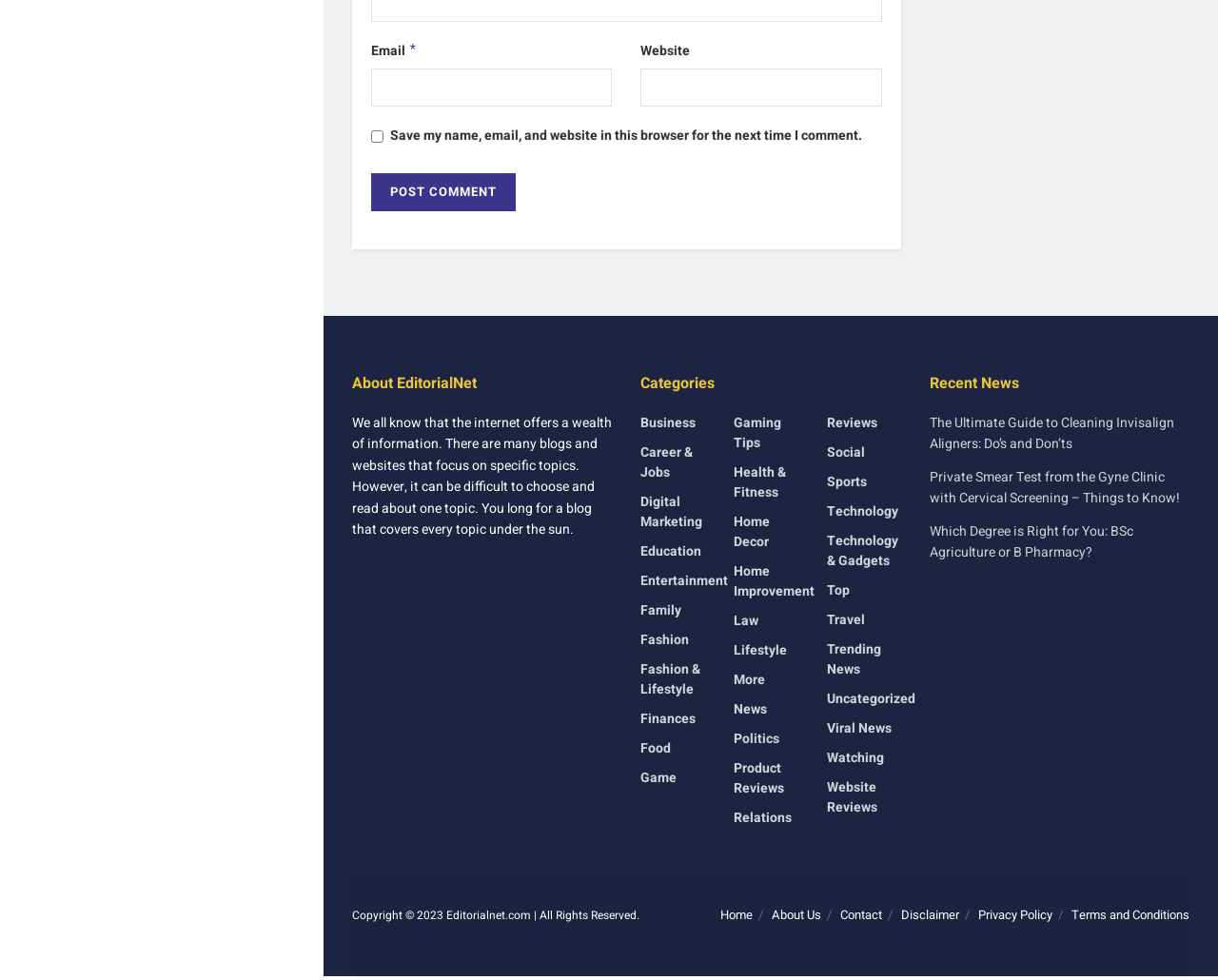What is the topic of the first recent news article?
Kindly offer a detailed explanation using the data available in the image.

The first recent news article is titled 'The Ultimate Guide to Cleaning Invisalign Aligners: Do’s and Don’ts'. This suggests that the article is about cleaning and maintaining Invisalign aligners, providing guidance on what to do and what not to do.